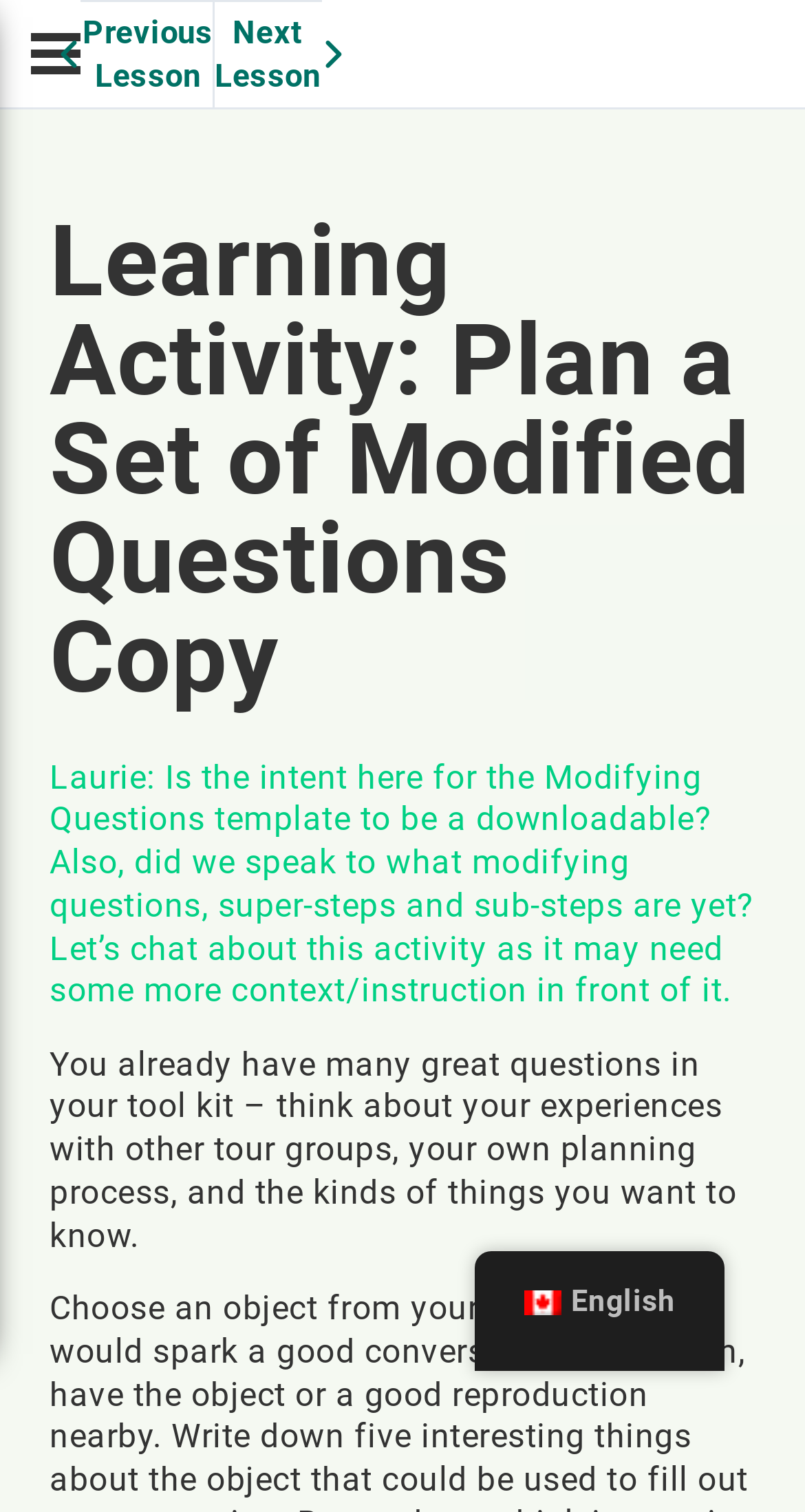What is the language of the webpage?
Provide a fully detailed and comprehensive answer to the question.

The language of the webpage can be determined by looking at the link 'en_CA English' and the corresponding image 'en_CA', which indicates that the language is English and the region is Canada.